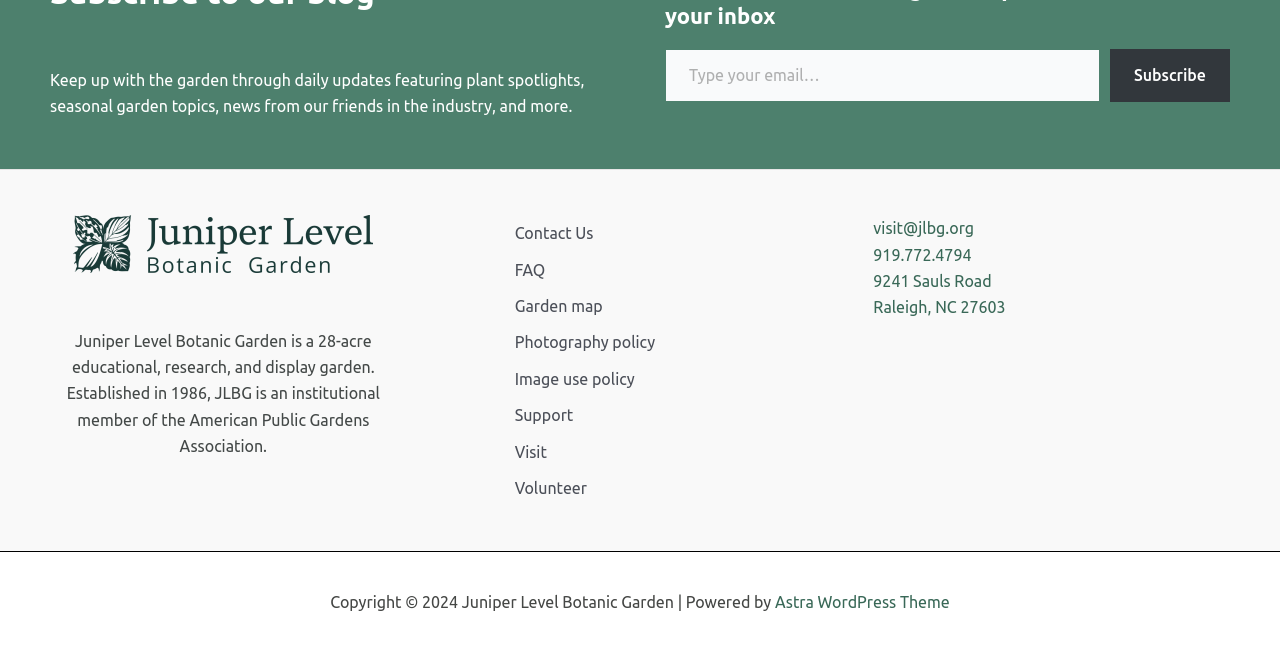What is the address of the garden?
Please use the image to deliver a detailed and complete answer.

I found the address of the garden by reading the link element in the footer section that says '9241 Sauls Road Raleigh, NC 27603'.